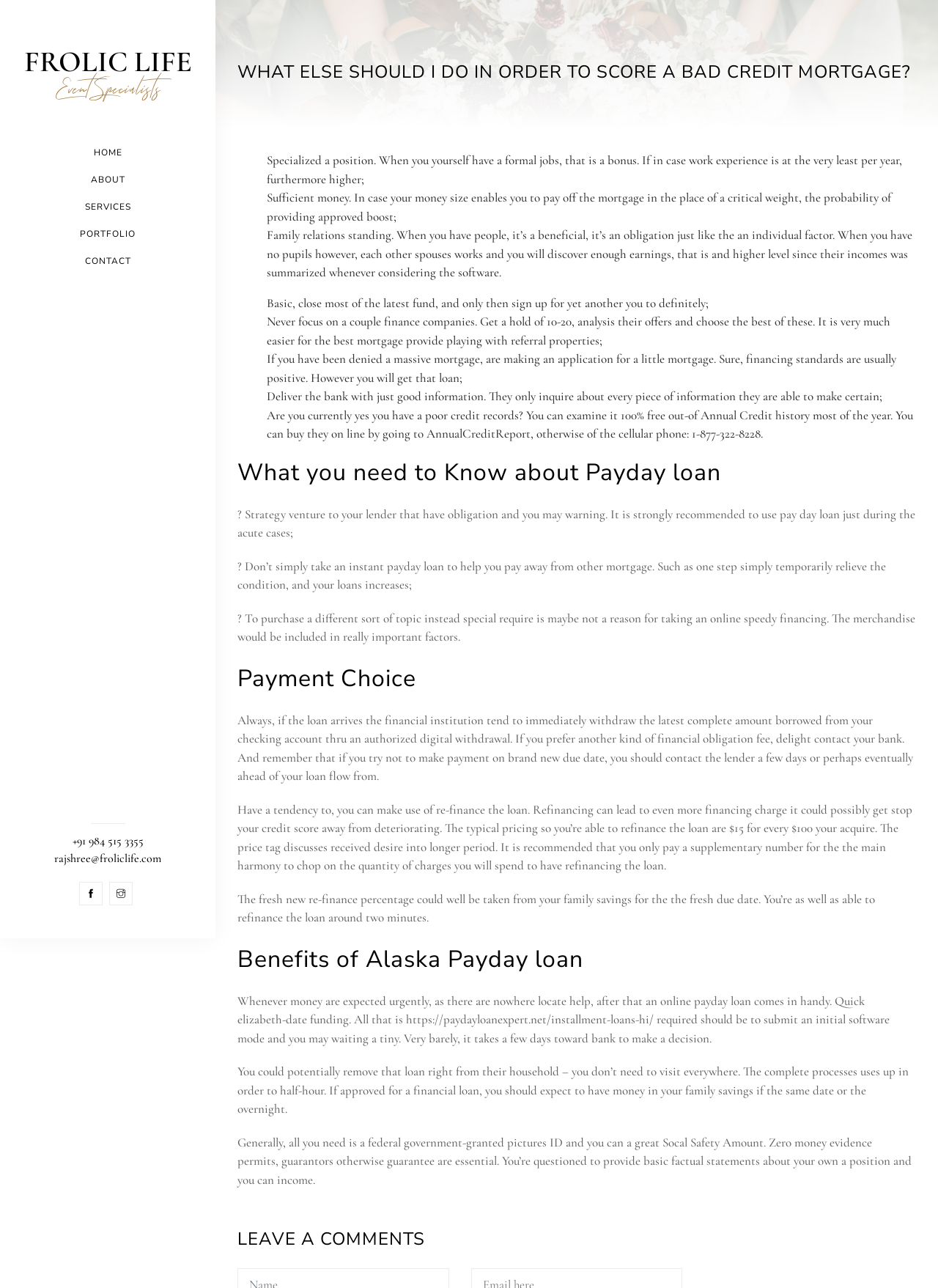By analyzing the image, answer the following question with a detailed response: What is the benefit of Alaska payday loans?

I read the section on the benefits of Alaska payday loans and found that one of the benefits is quick e-date funding. This means that the loan process is fast and can be completed online, and the funds can be received quickly.